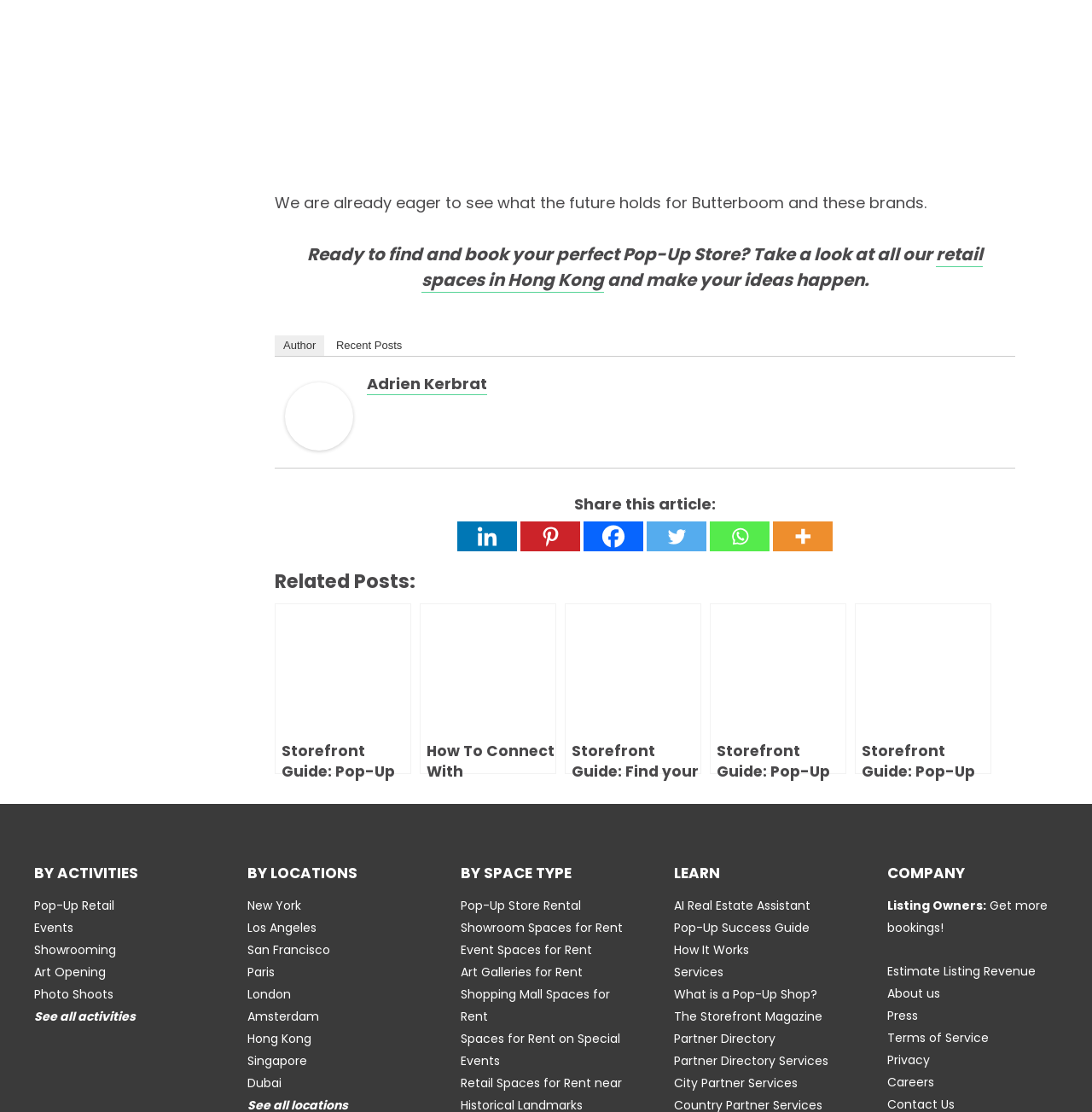Please mark the clickable region by giving the bounding box coordinates needed to complete this instruction: "Explore related posts".

[0.252, 0.511, 0.93, 0.539]